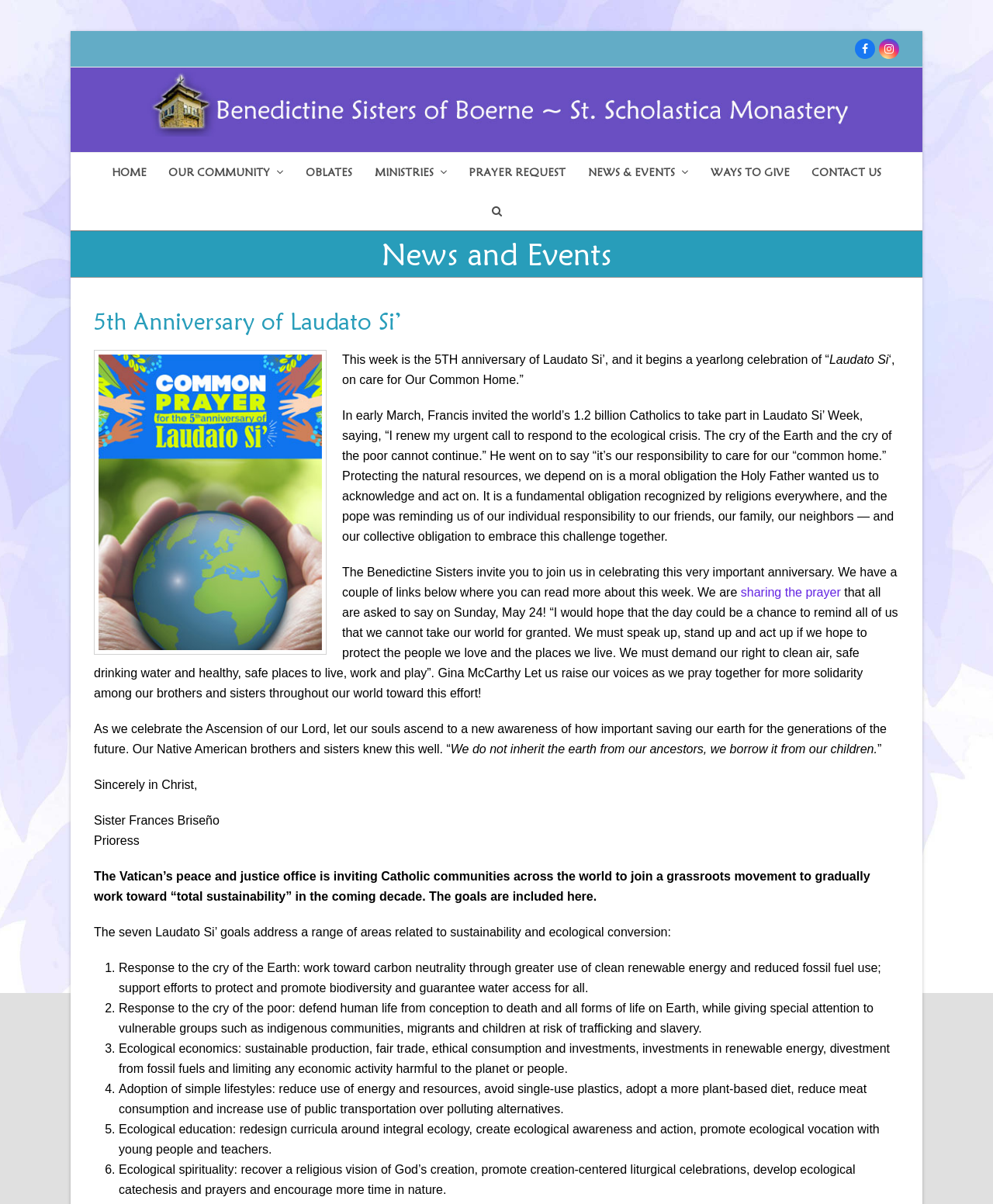Provide a short answer using a single word or phrase for the following question: 
What is the name of the prioress?

Sister Frances Briseño